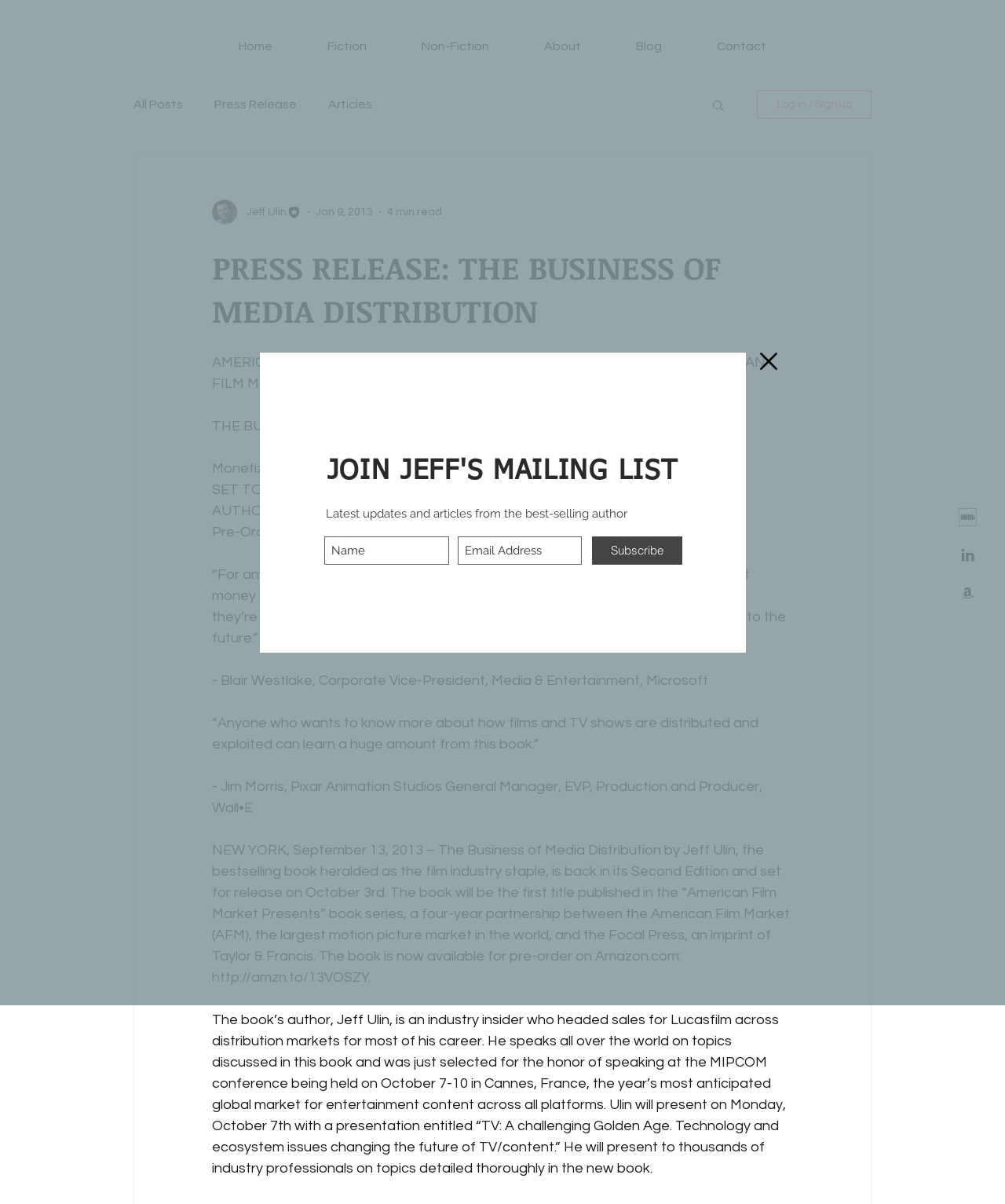Find the bounding box coordinates for the HTML element described as: "Press Release". The coordinates should consist of four float values between 0 and 1, i.e., [left, top, right, bottom].

[0.213, 0.082, 0.295, 0.092]